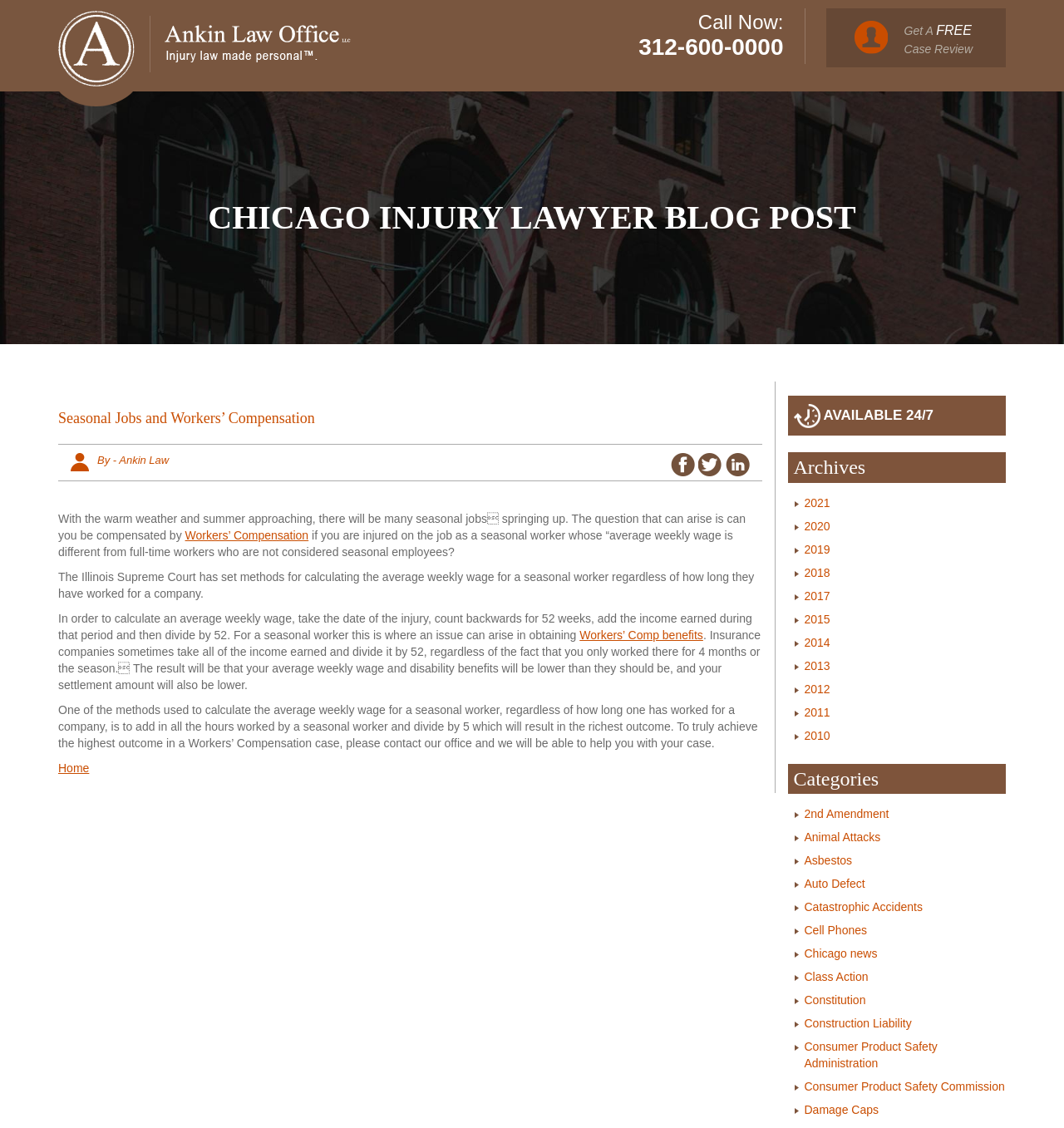What is the purpose of contacting the office mentioned on the webpage?
Please provide a full and detailed response to the question.

The purpose of contacting the office is to get help with a Workers' Compensation case, as mentioned in the article section, which says 'To truly achieve the highest outcome in a Workers’ Compensation case, please contact our office and we will be able to help you with your case'.